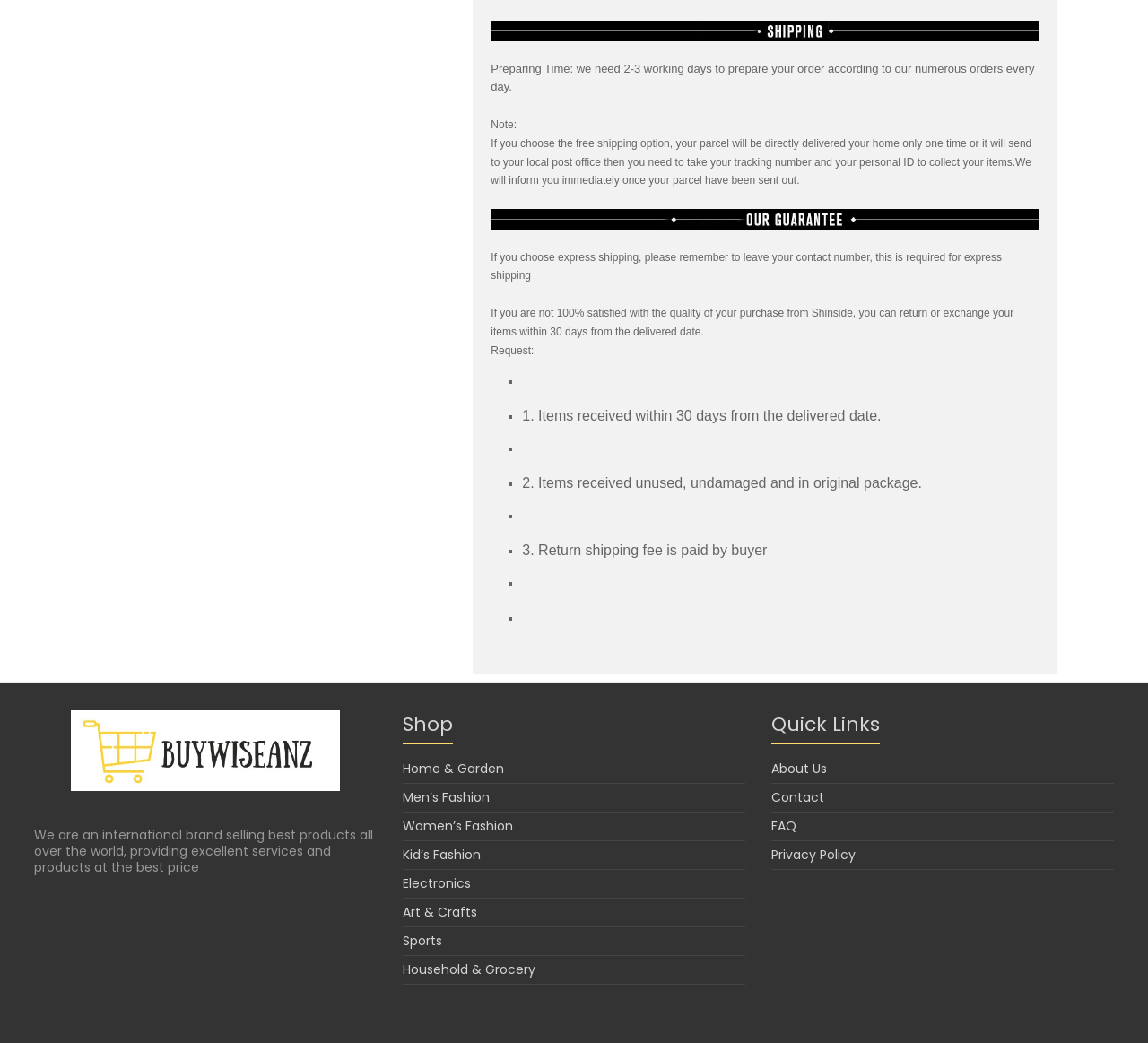Locate the bounding box of the UI element described by: "title="YouTube"" in the given webpage screenshot.

None